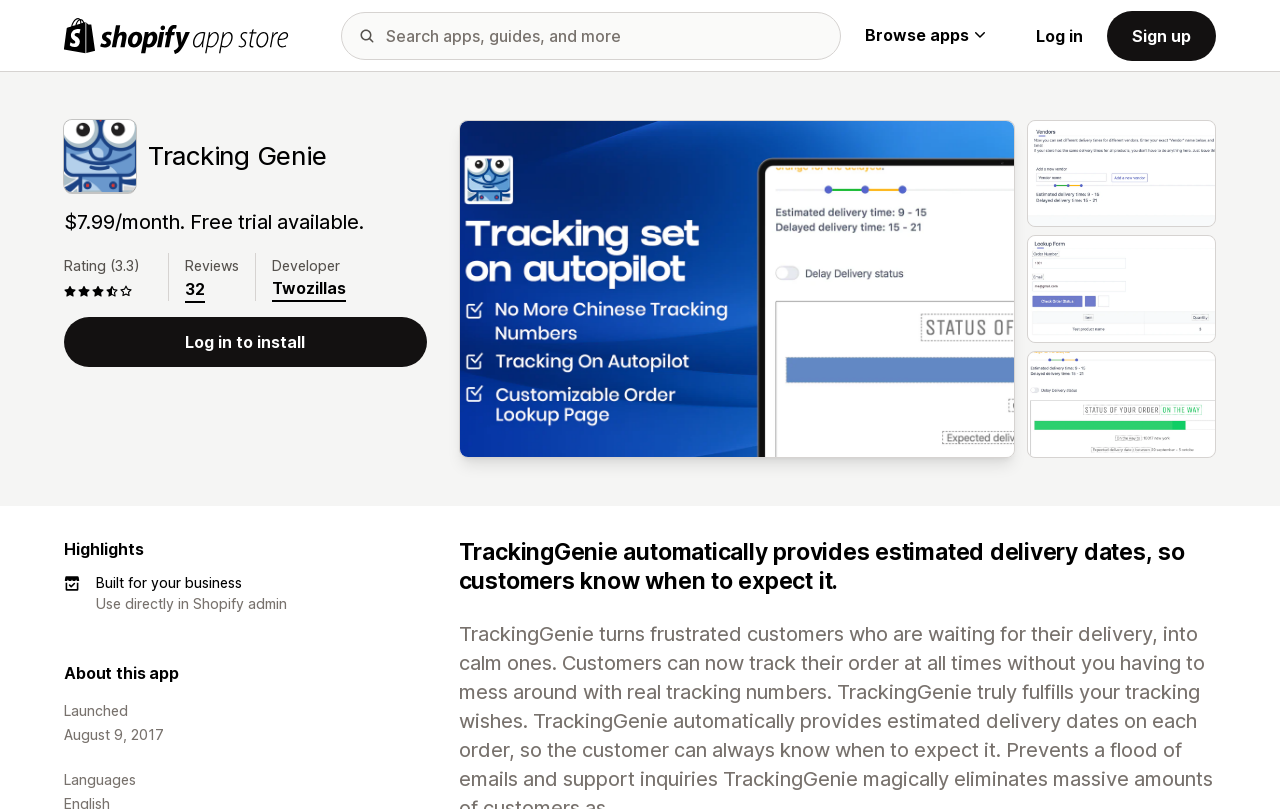Please identify the bounding box coordinates of the element I should click to complete this instruction: 'Browse apps'. The coordinates should be given as four float numbers between 0 and 1, like this: [left, top, right, bottom].

[0.675, 0.03, 0.769, 0.057]